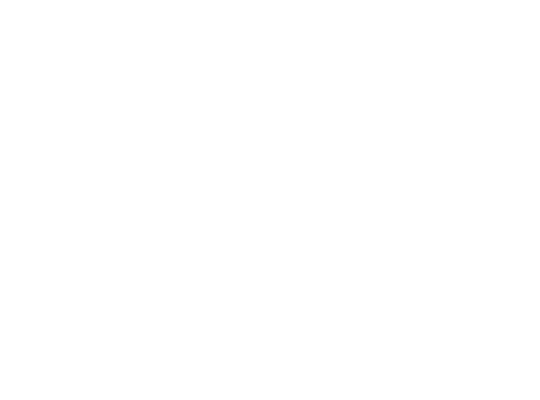Answer this question using a single word or a brief phrase:
What is the tone of the background text?

Welcoming